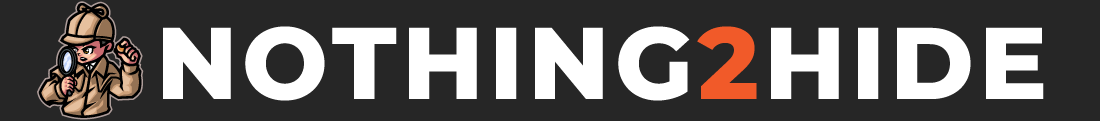Using the information in the image, give a comprehensive answer to the question: 
What is the character holding in the logo?

To the left of the text, an animated character is depicted wearing a beige hat and coat, reminiscent of a detective, holding a magnifying glass. This character is an integral part of the logo and is holding a magnifying glass, which is often associated with detectives and investigation.